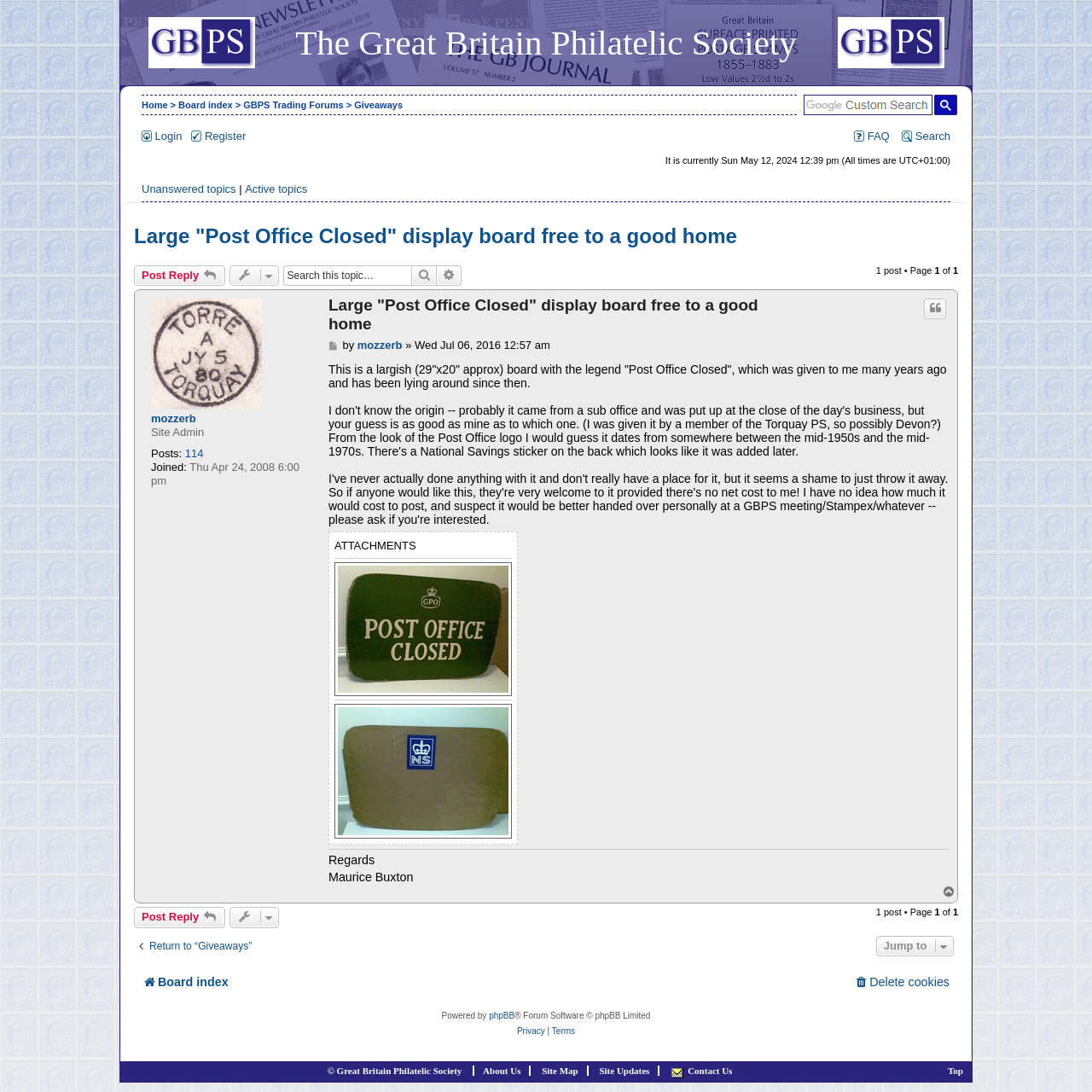Provide a one-word or brief phrase answer to the question:
How many attachments are there in this post?

1